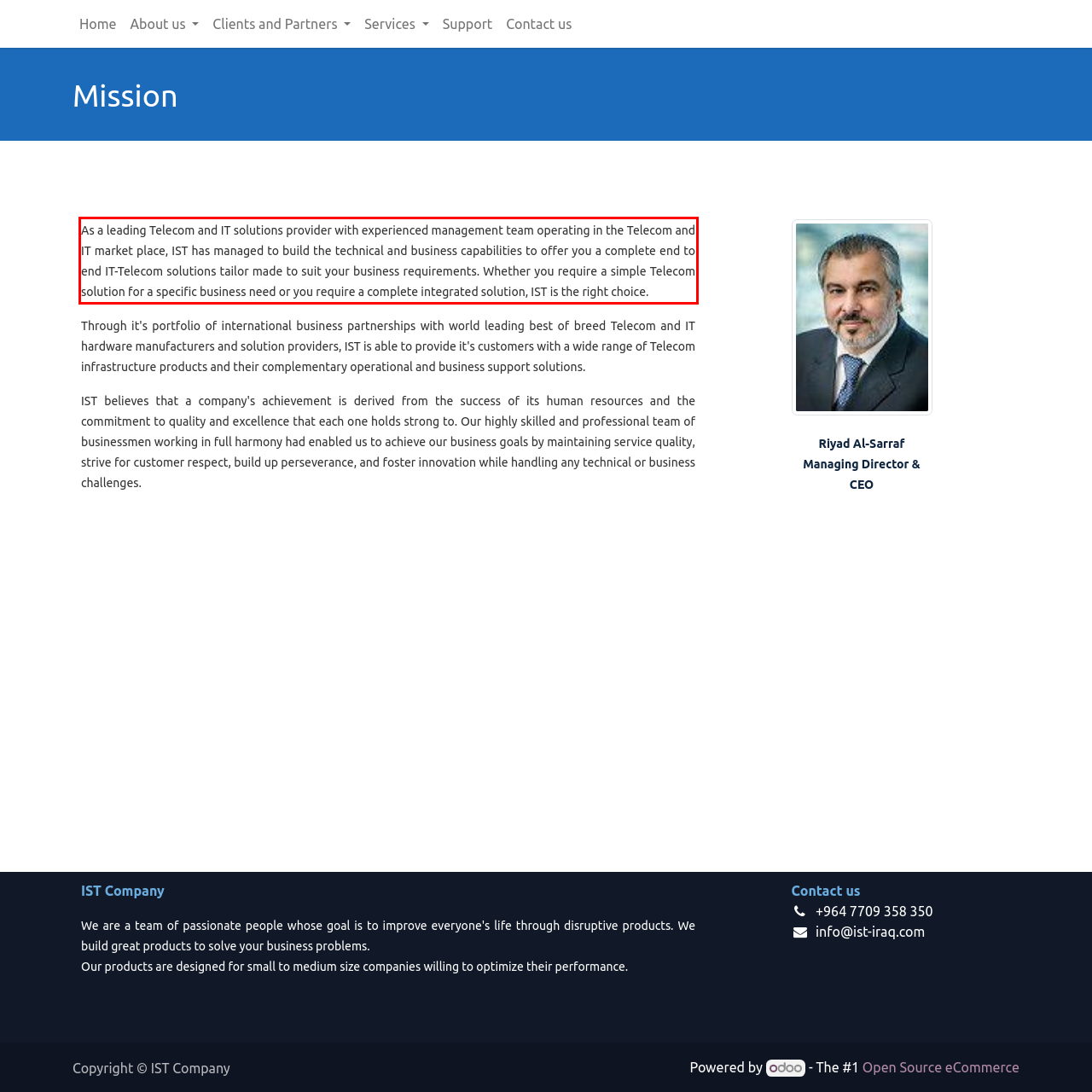You are looking at a screenshot of a webpage with a red rectangle bounding box. Use OCR to identify and extract the text content found inside this red bounding box.

As a leading Telecom and IT solutions provider with experienced management team operating in the Telecom and IT market place, IST has managed to build the technical and business capabilities to offer you a complete end to end IT-Telecom solutions tailor made to suit your business requirements. Whether you require a simple Telecom solution for a specific business need or you require a complete integrated solution, IST is the right choice.